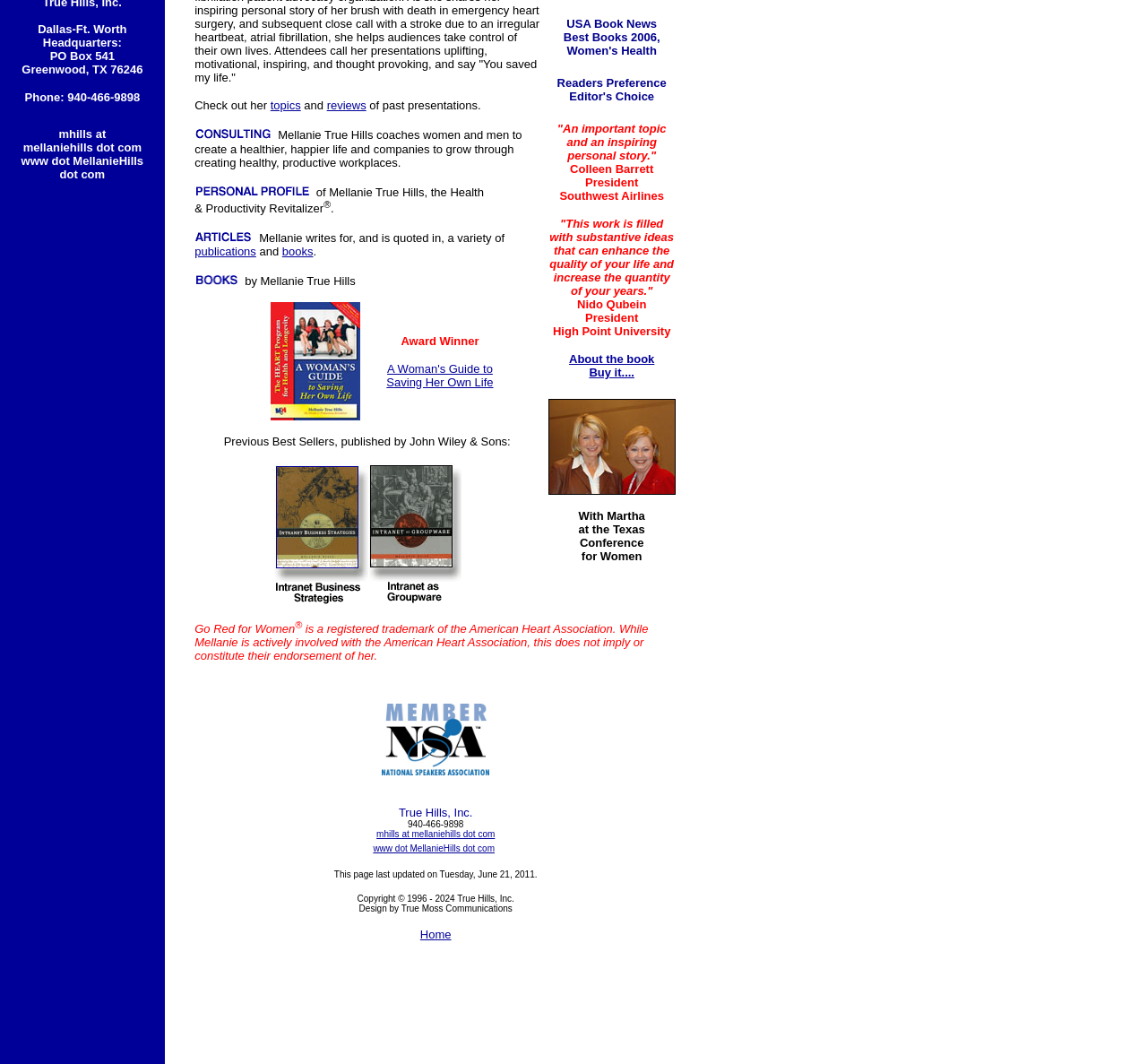Based on the element description Terms and Conditions, identify the bounding box of the UI element in the given webpage screenshot. The coordinates should be in the format (top-left x, top-left y, bottom-right x, bottom-right y) and must be between 0 and 1.

None